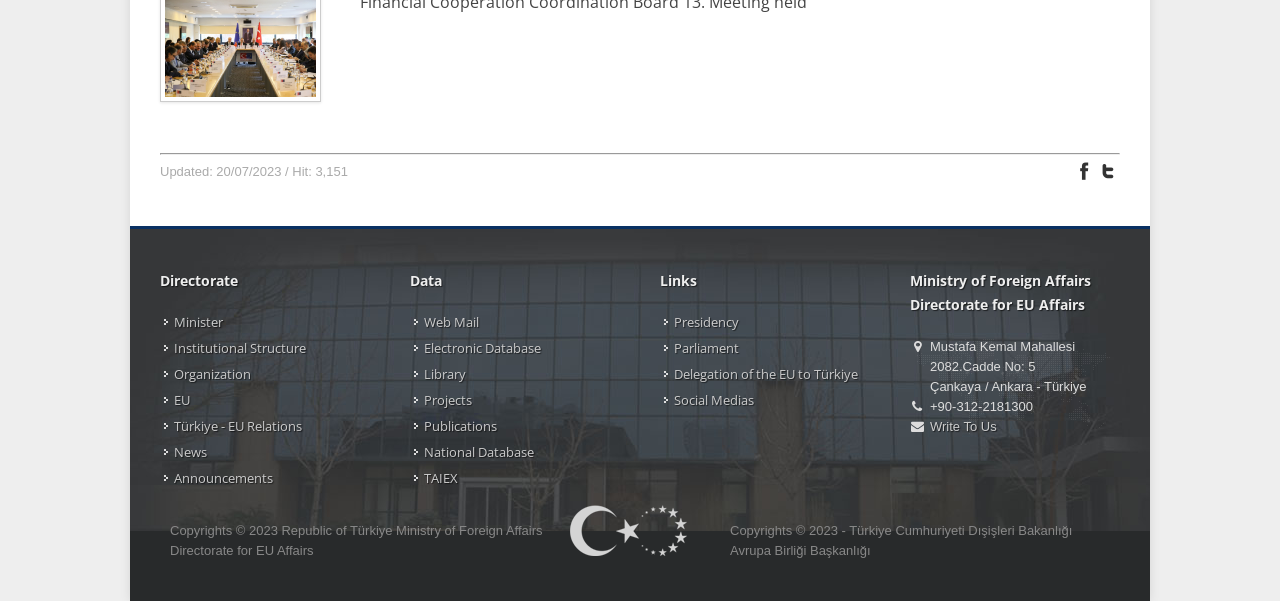Locate the bounding box coordinates of the segment that needs to be clicked to meet this instruction: "View the News page".

[0.128, 0.73, 0.164, 0.774]